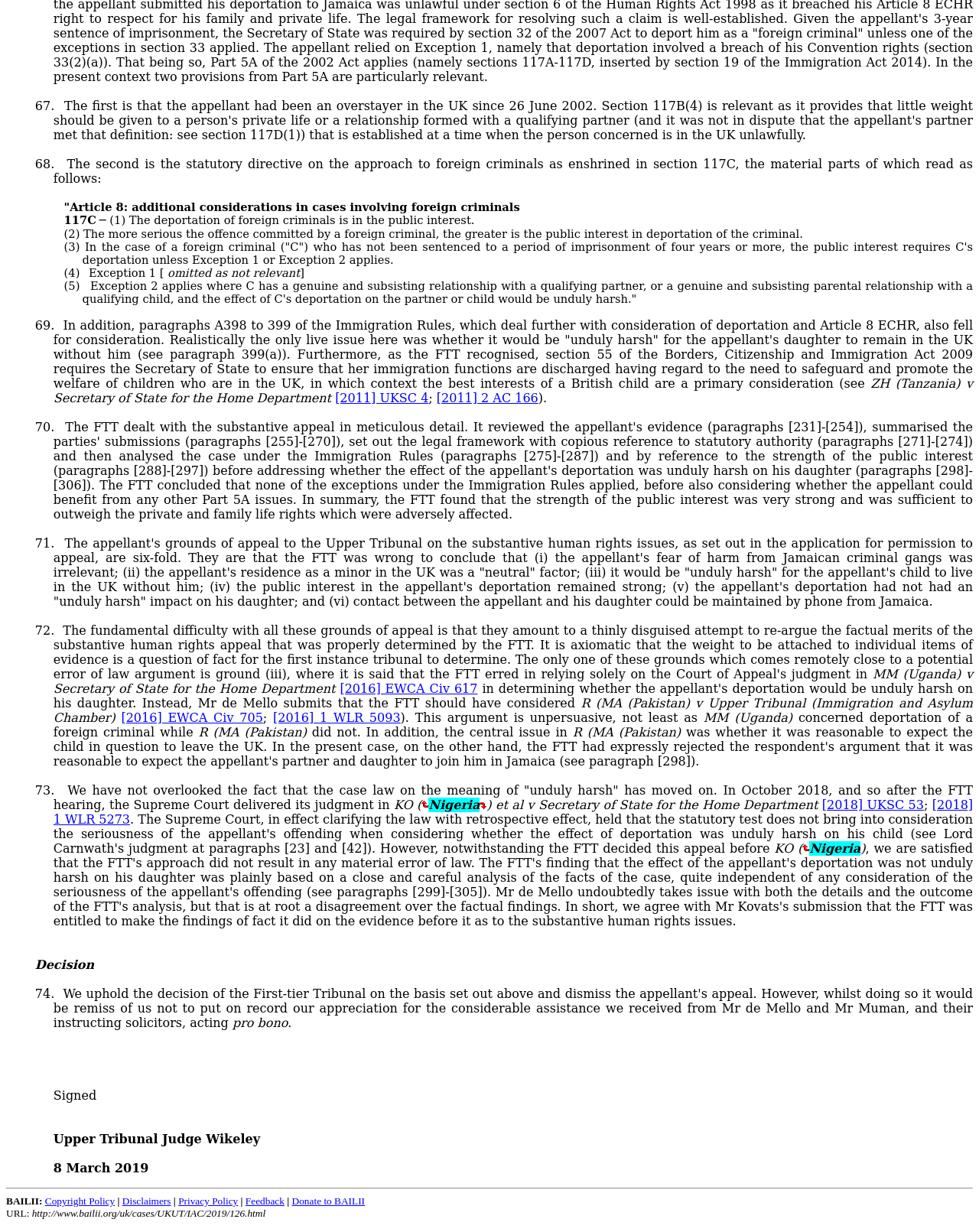What is the purpose of the KO (Nigeria) case?
Please respond to the question with as much detail as possible.

The KO (Nigeria) case is mentioned as a Supreme Court judgment that clarified the meaning of 'unduly harsh' in the context of deportation cases. This suggests that the case is being cited as a relevant precedent in the current decision.